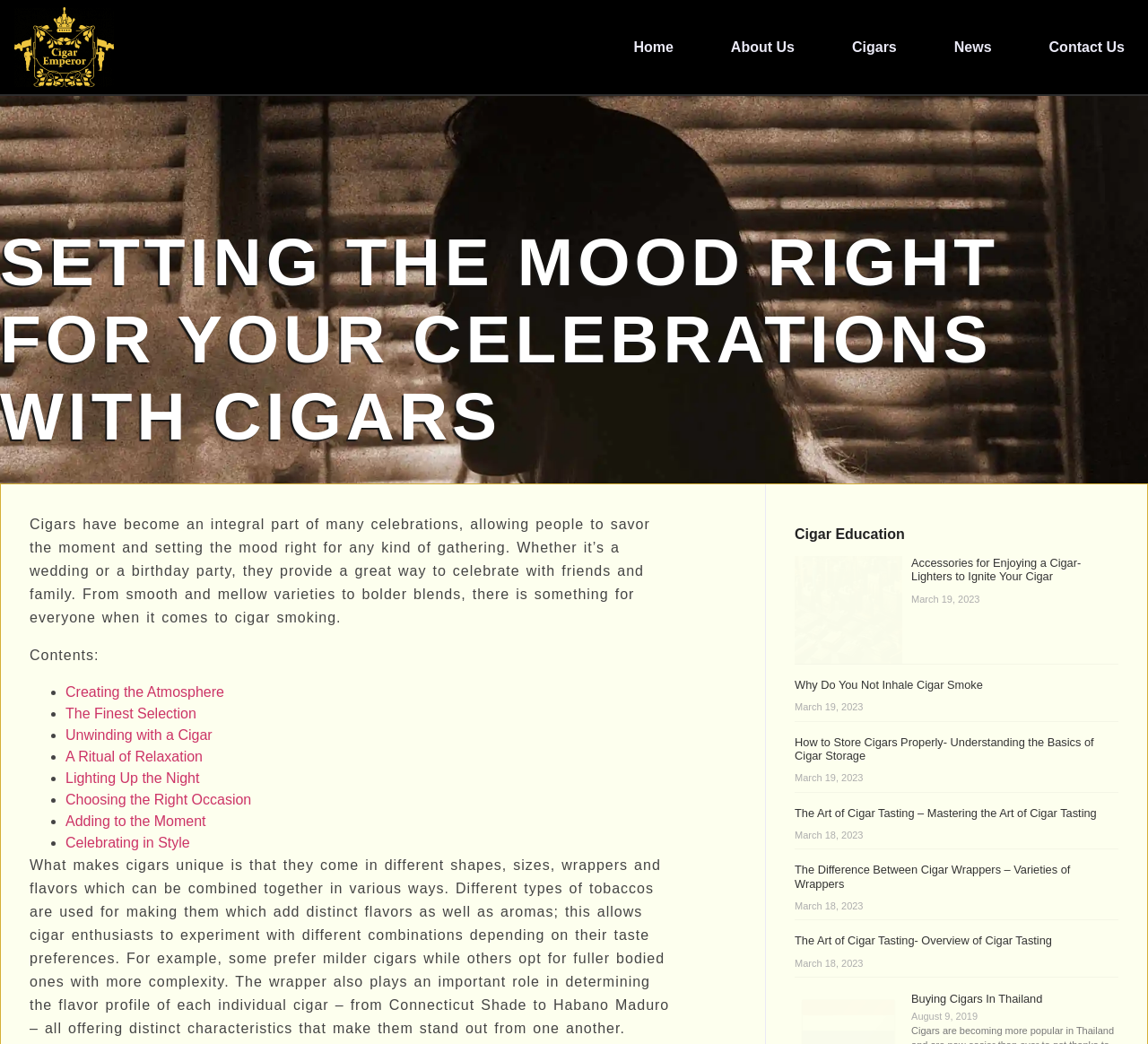What is the title of the first article in the Cigar Education section?
Examine the image and provide an in-depth answer to the question.

By examining the webpage structure, I can see that the first article in the Cigar Education section has the title 'Accessories for Enjoying a Cigar- Lighters to Ignite Your Cigar'.